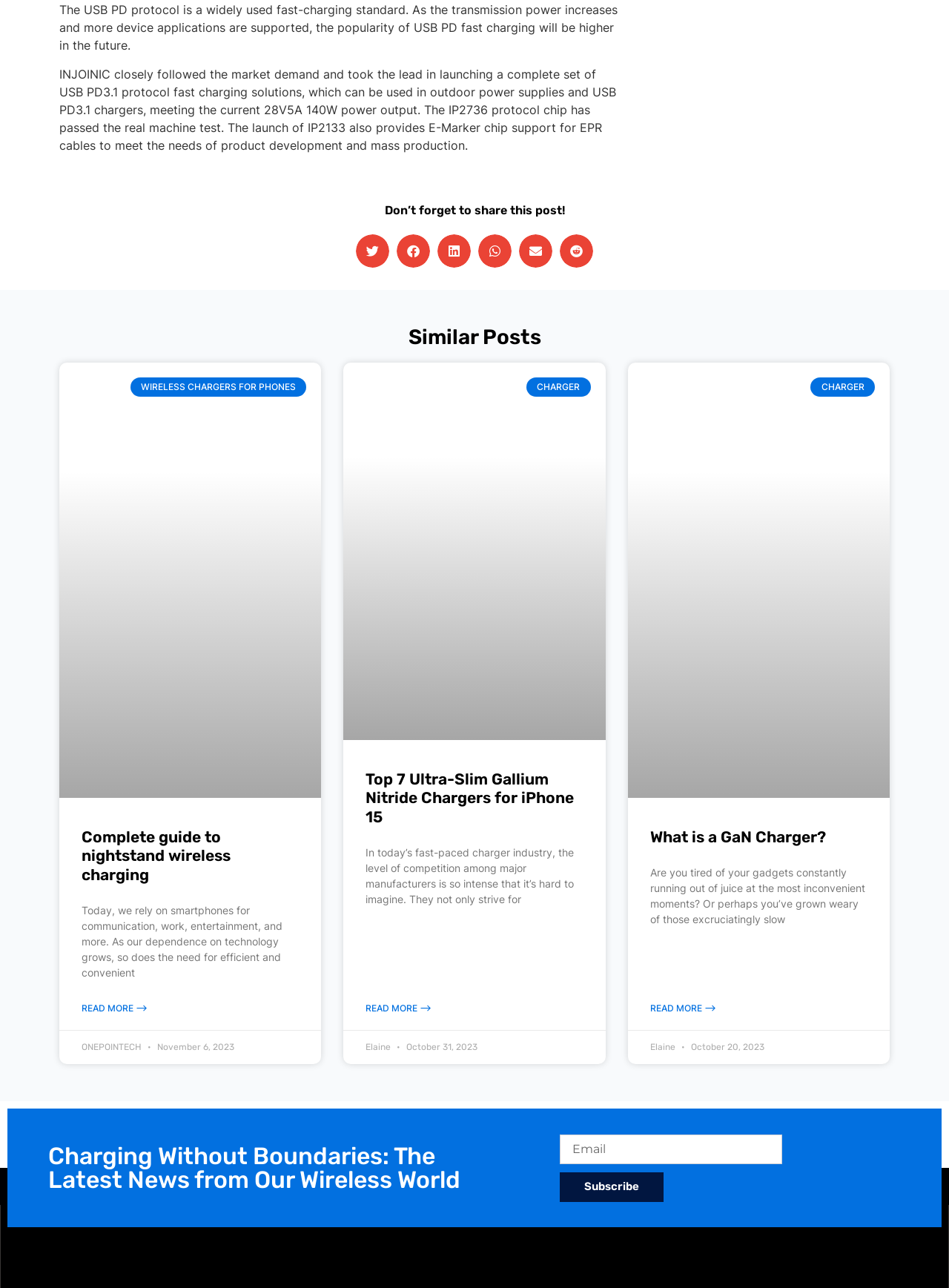Kindly determine the bounding box coordinates for the clickable area to achieve the given instruction: "Read more about Complete guide to nightstand wireless charging".

[0.086, 0.778, 0.155, 0.788]